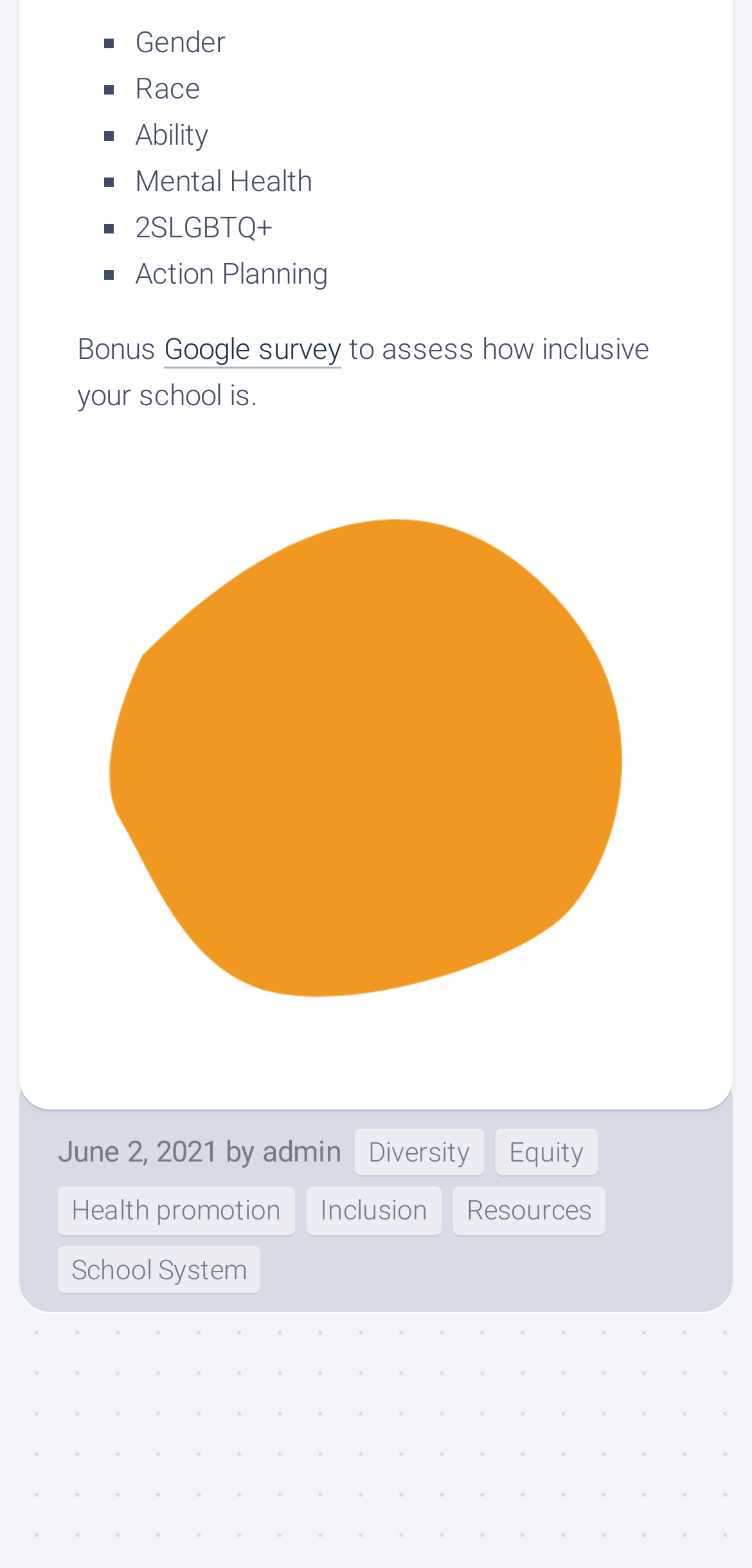Could you determine the bounding box coordinates of the clickable element to complete the instruction: "Take a Google survey"? Provide the coordinates as four float numbers between 0 and 1, i.e., [left, top, right, bottom].

[0.218, 0.211, 0.454, 0.233]